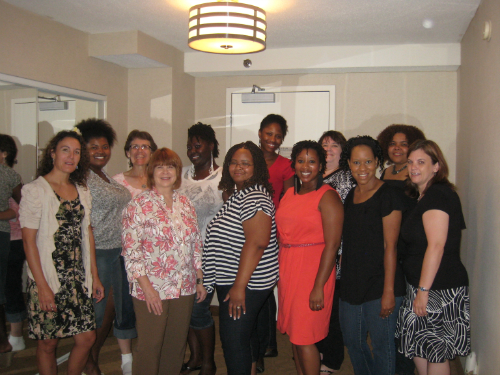Answer the following inquiry with a single word or phrase:
Where is the event taking place?

St. Louis